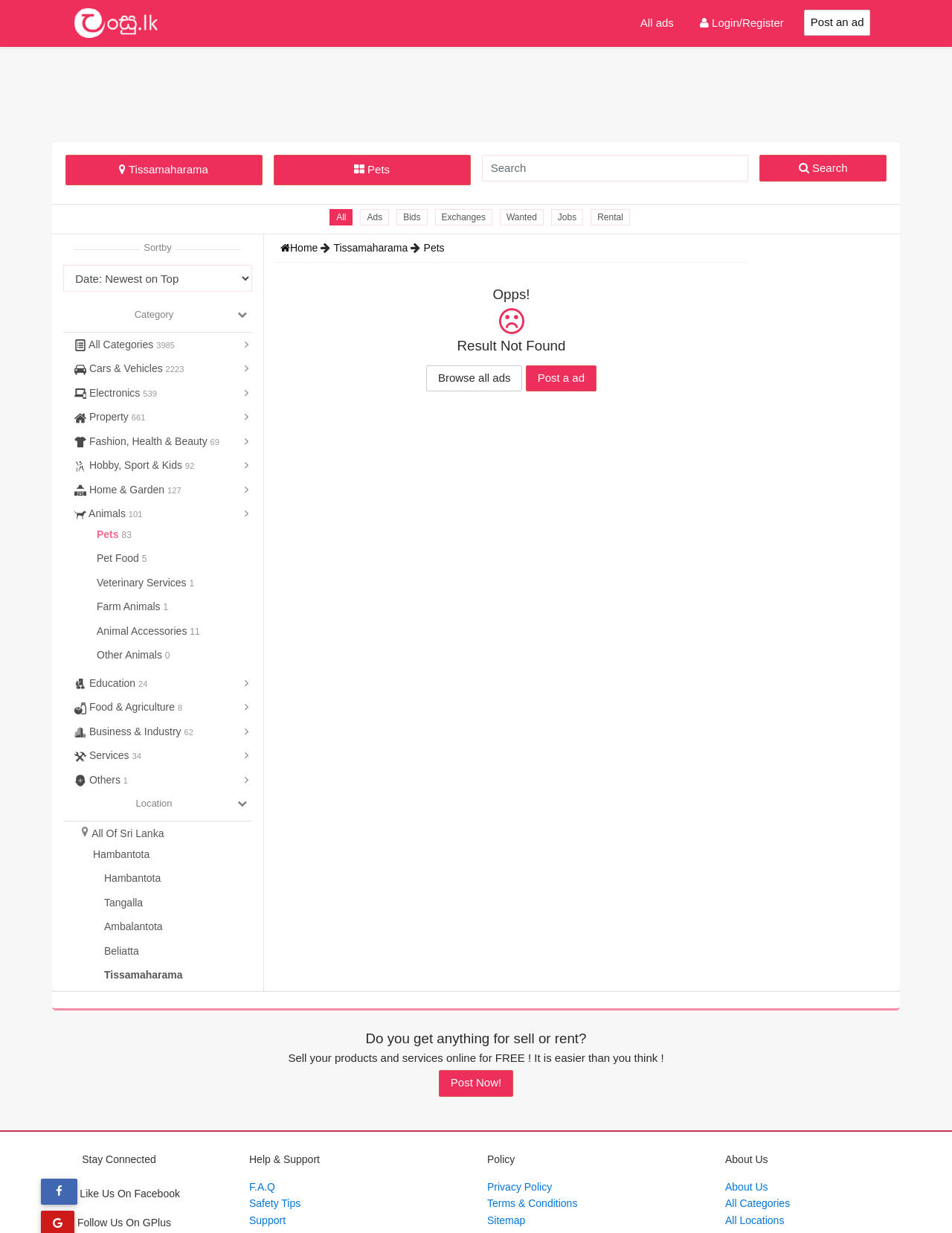Please locate the bounding box coordinates of the element that should be clicked to achieve the given instruction: "Post an ad".

[0.845, 0.008, 0.914, 0.029]